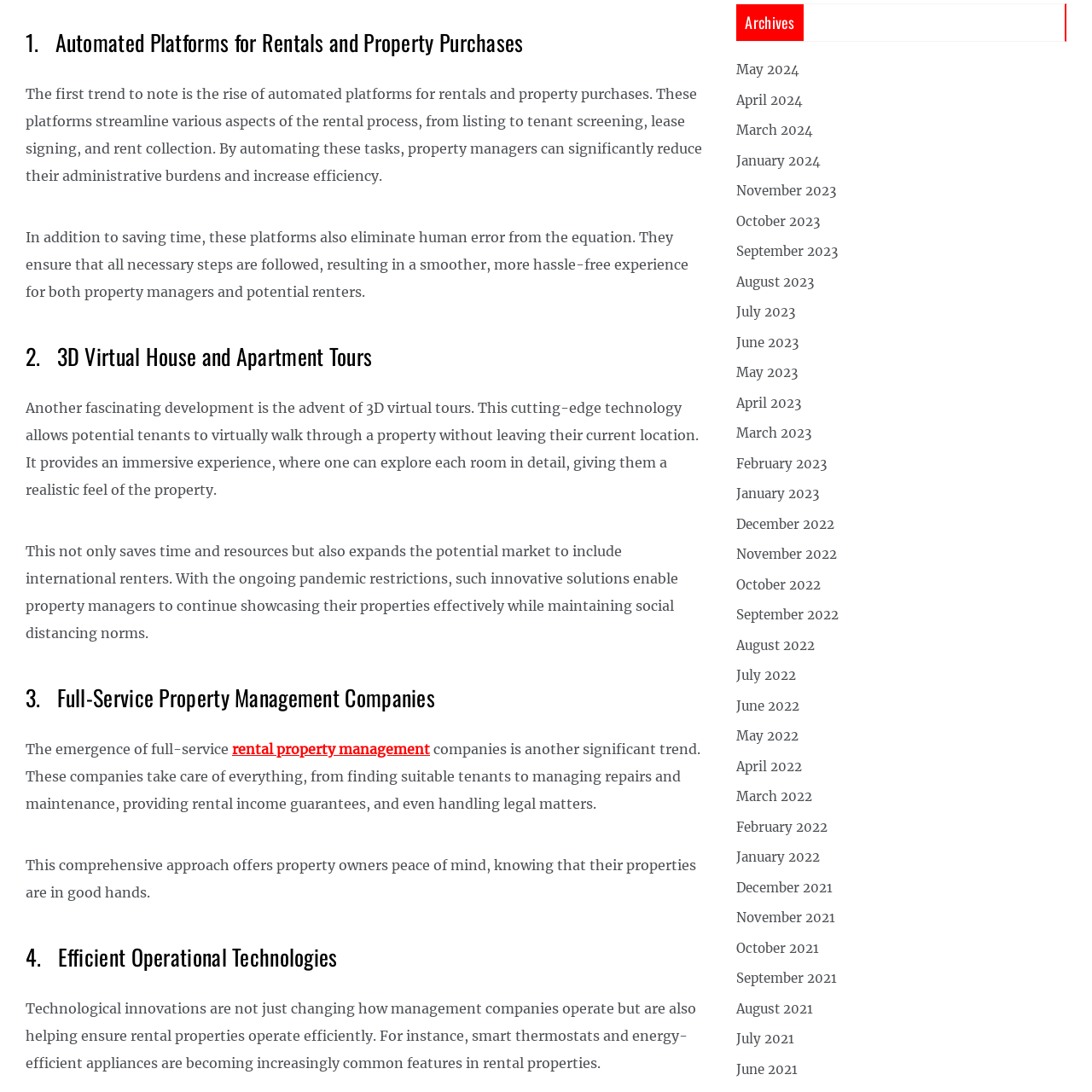Find and indicate the bounding box coordinates of the region you should select to follow the given instruction: "Read about '3D Virtual House and Apartment Tours'".

[0.023, 0.311, 0.651, 0.341]